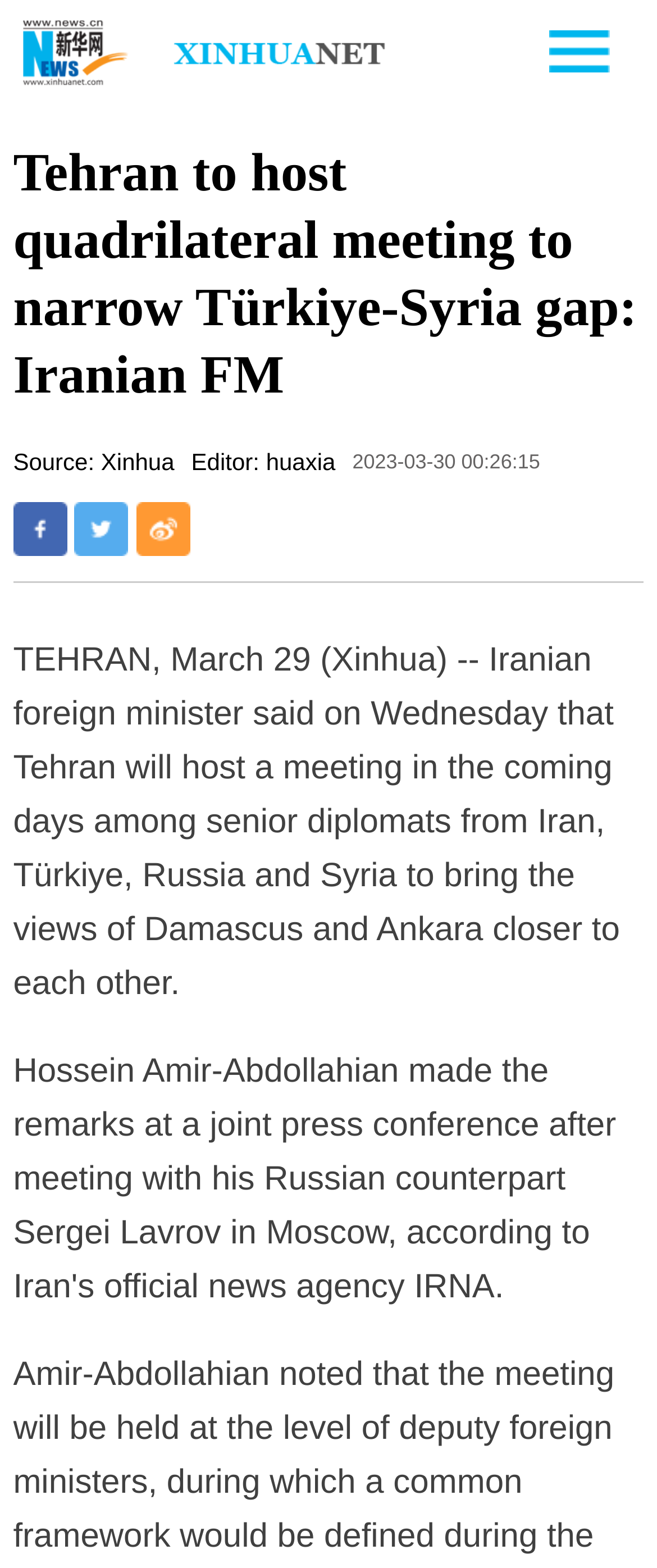Respond to the following question using a concise word or phrase: 
What is the source of the article?

Xinhua